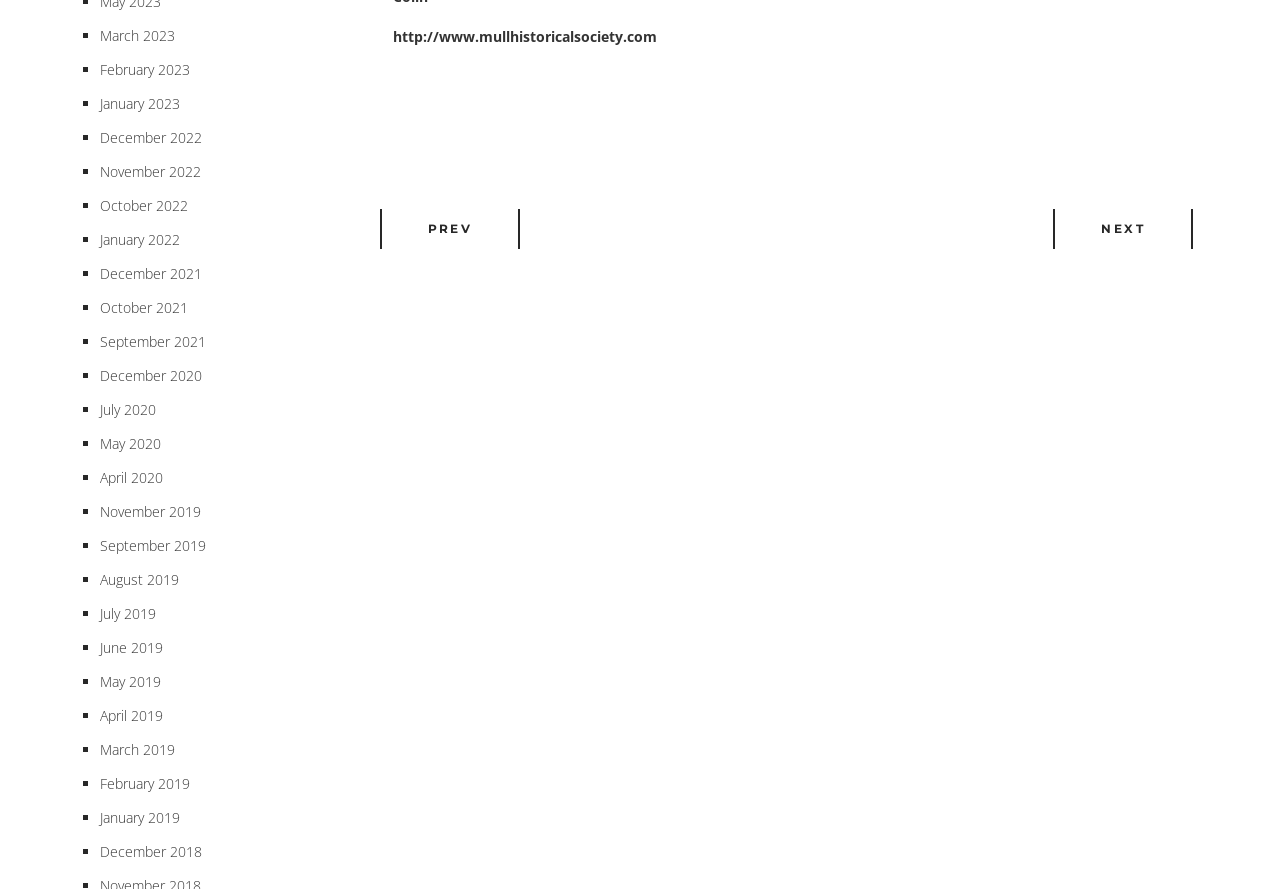Specify the bounding box coordinates of the region I need to click to perform the following instruction: "Click on January 2022". The coordinates must be four float numbers in the range of 0 to 1, i.e., [left, top, right, bottom].

[0.078, 0.259, 0.141, 0.28]